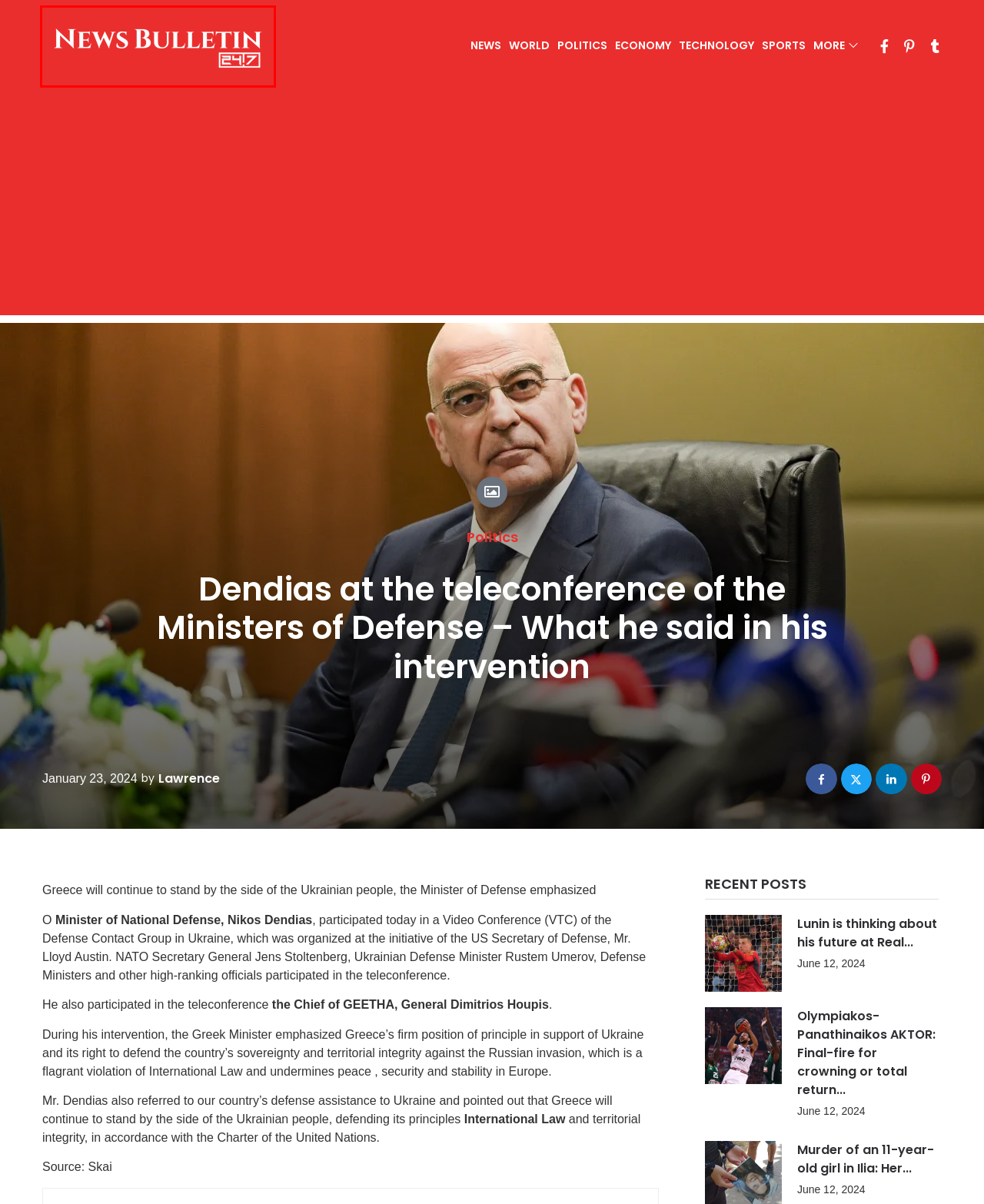You have a screenshot of a webpage with a red rectangle bounding box around an element. Identify the best matching webpage description for the new page that appears after clicking the element in the bounding box. The descriptions are:
A. Murder of an 11-year-old girl in Ilia: Her funeral today - News Bulletin 247
B. News Bulletin 247 - Nothing but authentic
C. Lunin is thinking about his future at Real Madrid - News Bulletin 247
D. World Latest News & Updates - News Bulletin 247
E. Politics Latest News & Updates - News Bulletin 247
F. Sports Latest News & Updates - News Bulletin 247
G. Olympiakos-Panathinaikos AKTOR: Final-fire for crowning or total return to SEF! - News Bulletin 247
H. Technology Latest News & Updates - News Bulletin 247

B